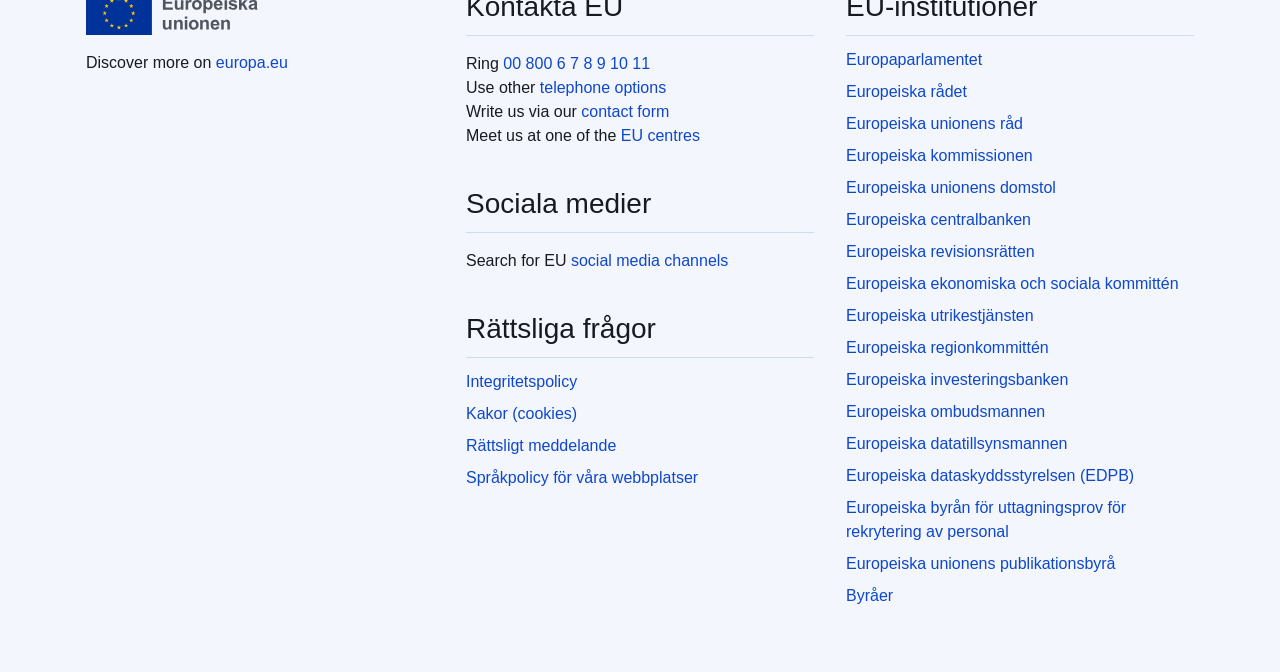Point out the bounding box coordinates of the section to click in order to follow this instruction: "Discover more on europa.eu".

[0.169, 0.081, 0.225, 0.106]